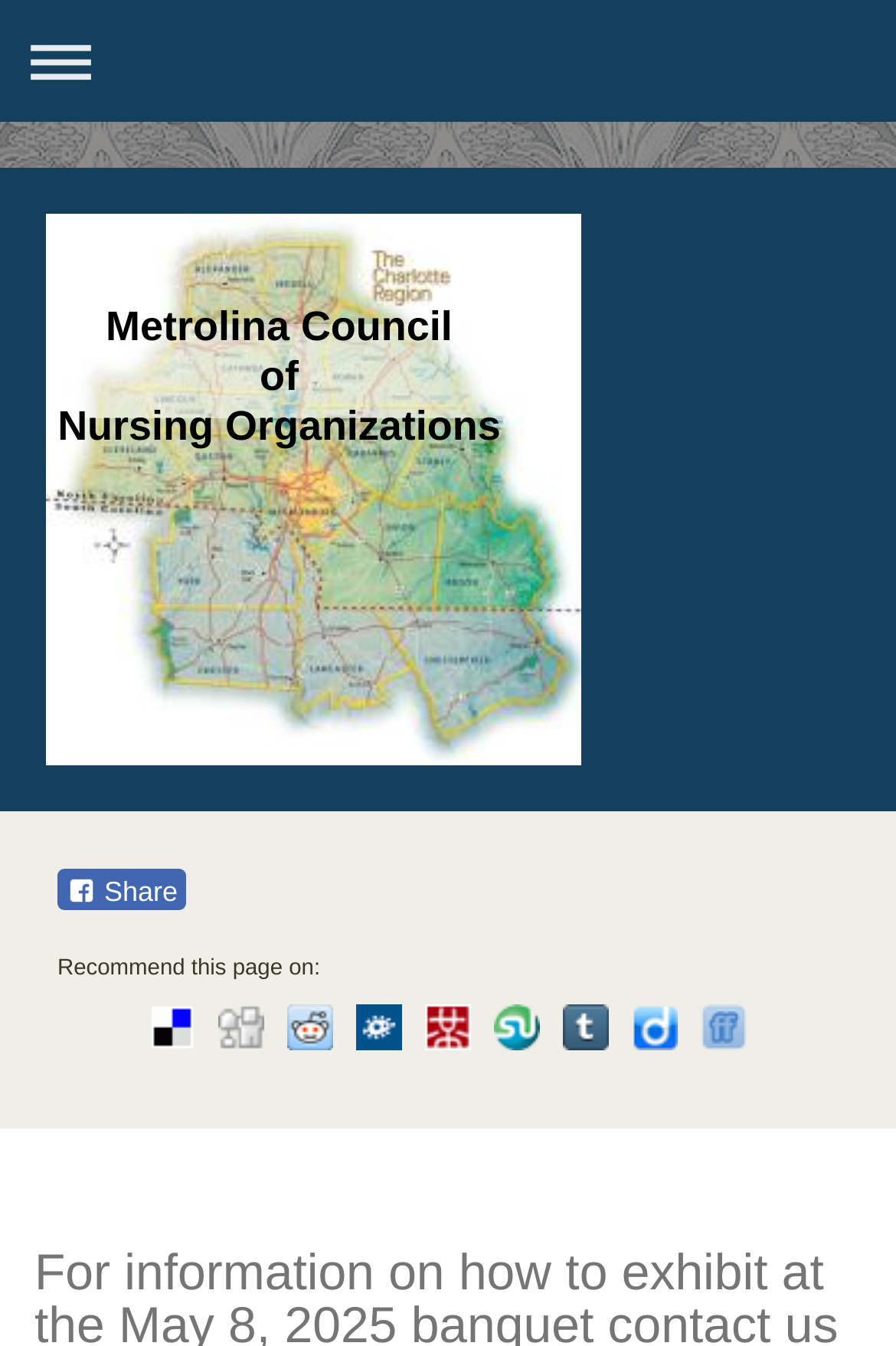Respond to the following question using a concise word or phrase: 
What is the symbol on the top-left corner of the webpage?

≡